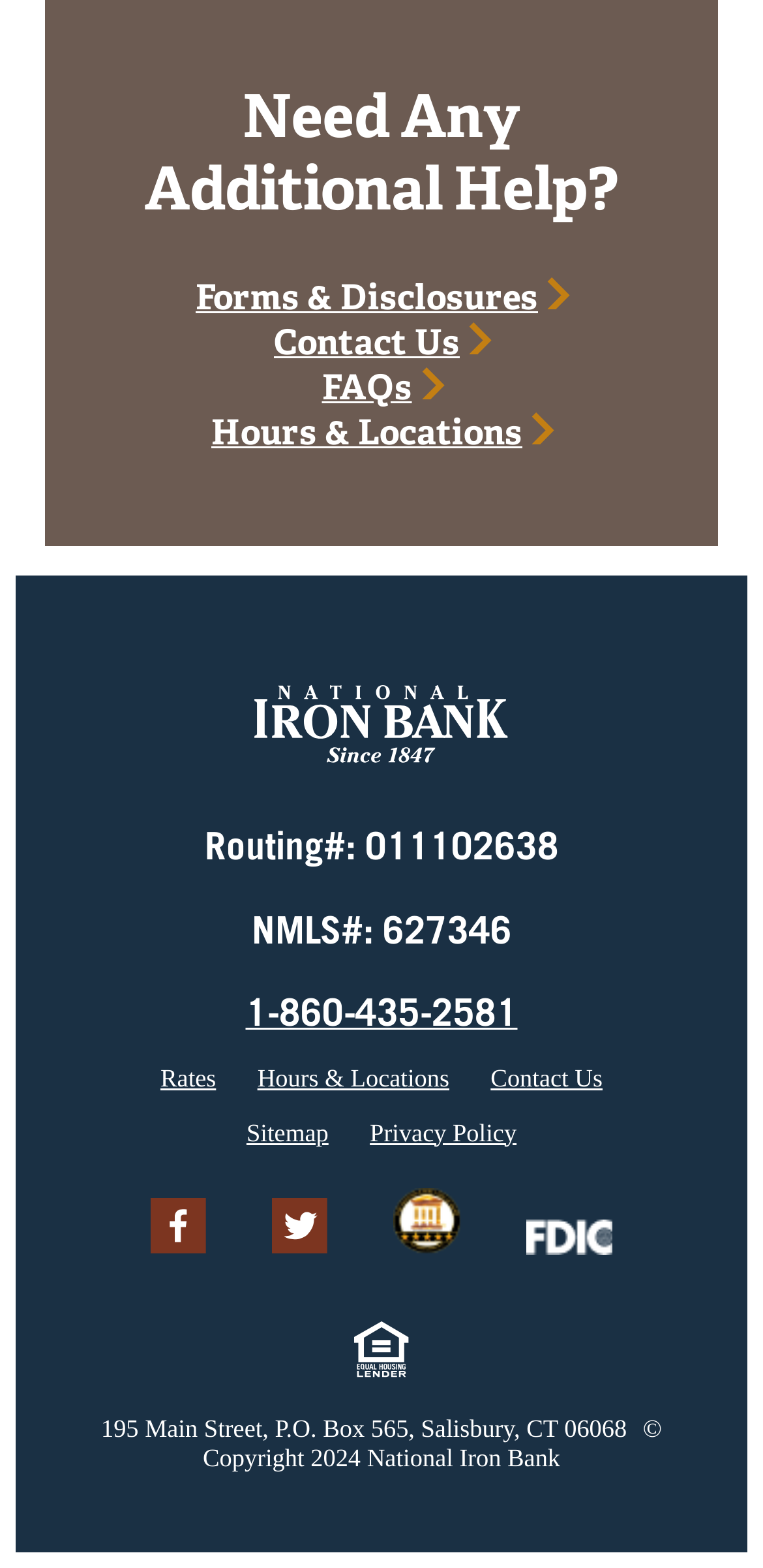Please specify the bounding box coordinates of the clickable section necessary to execute the following command: "Contact Us through phone".

[0.273, 0.618, 0.727, 0.671]